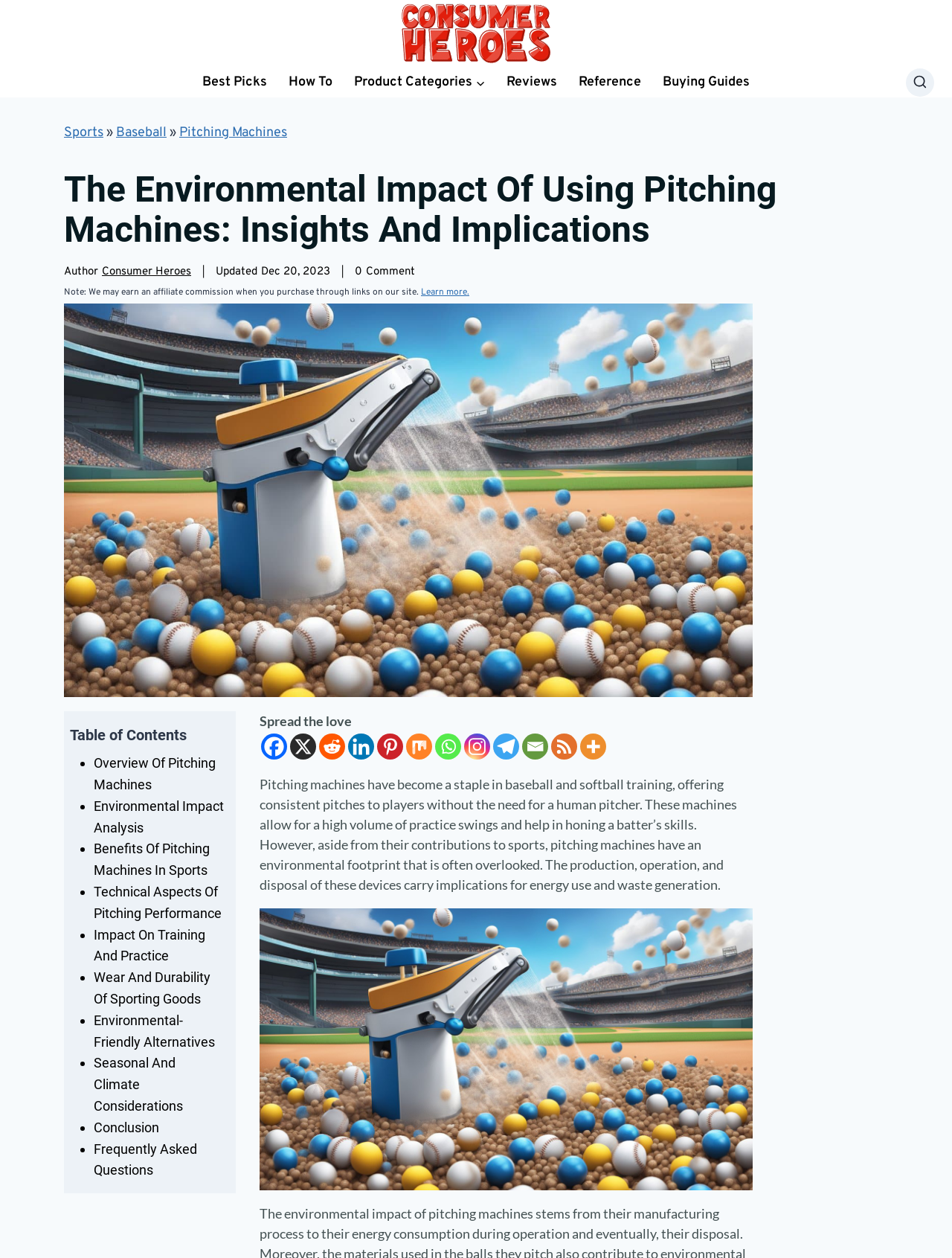What is the purpose of the table of contents? From the image, respond with a single word or brief phrase.

Navigation